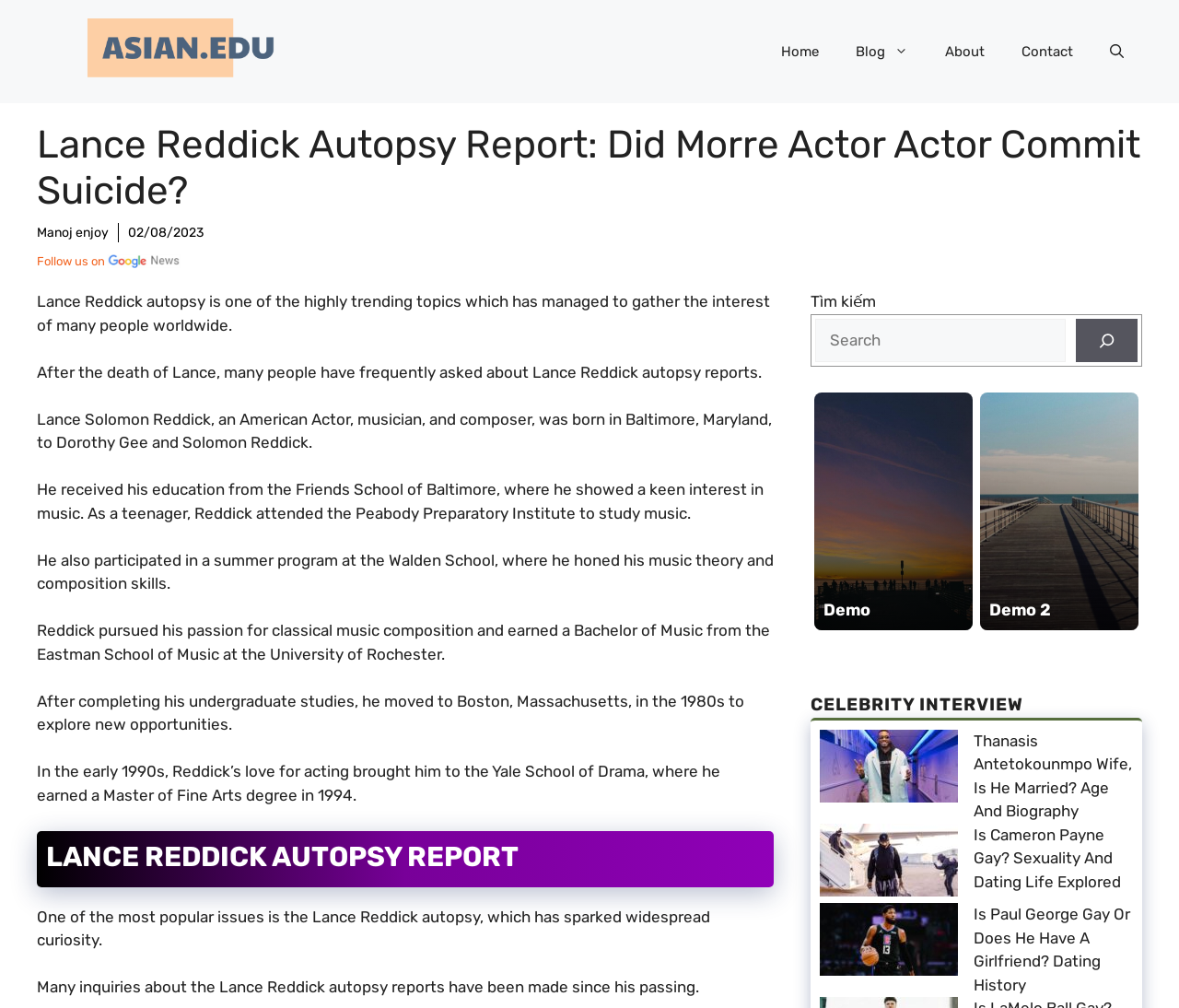Please identify the bounding box coordinates of the element that needs to be clicked to execute the following command: "Click on the 'Thanasis Antetokounmpo Wife, Is He Married? Age And Biography' link". Provide the bounding box using four float numbers between 0 and 1, formatted as [left, top, right, bottom].

[0.695, 0.724, 0.812, 0.803]